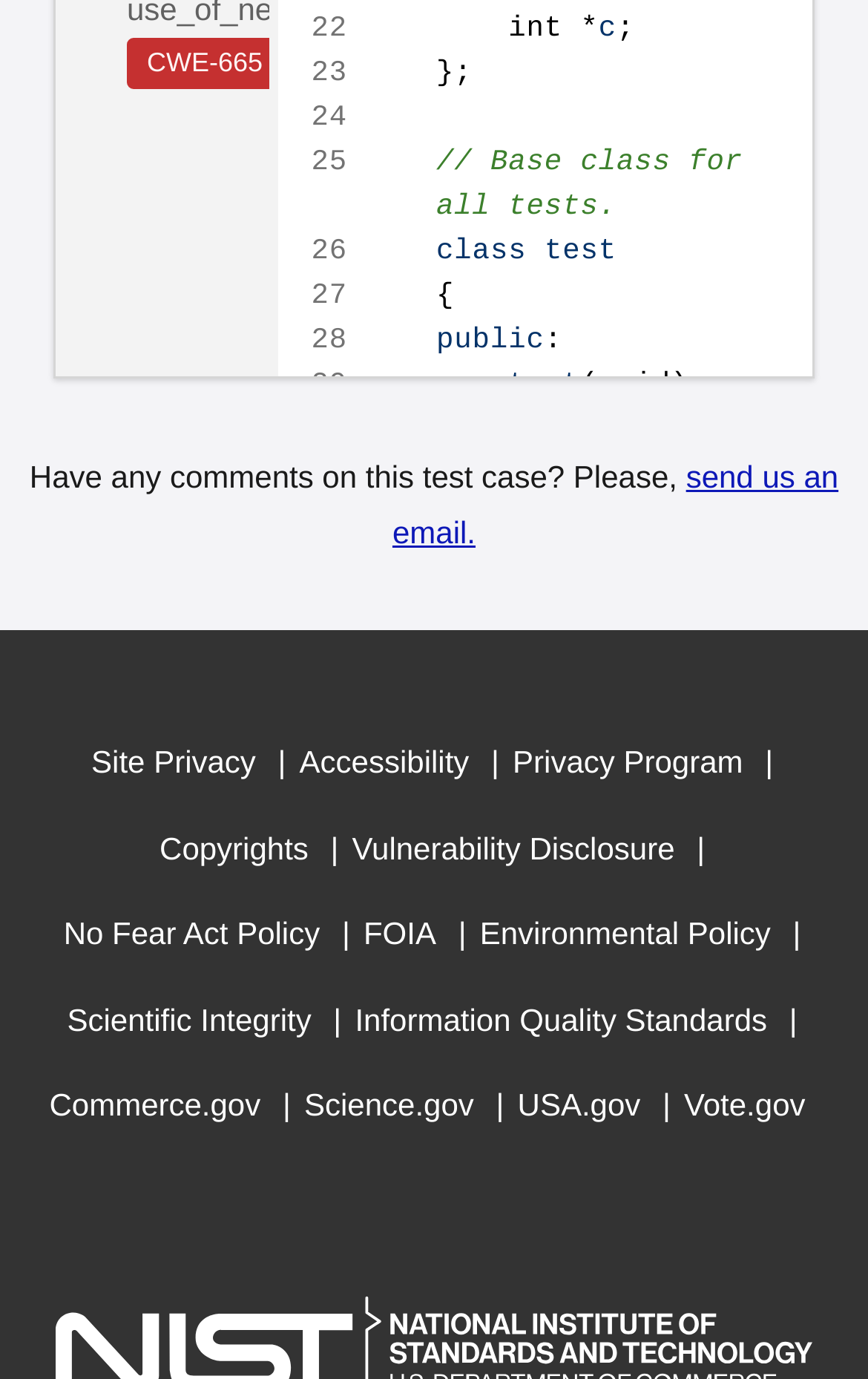Provide your answer in one word or a succinct phrase for the question: 
What is the name of the test case?

CWE-665